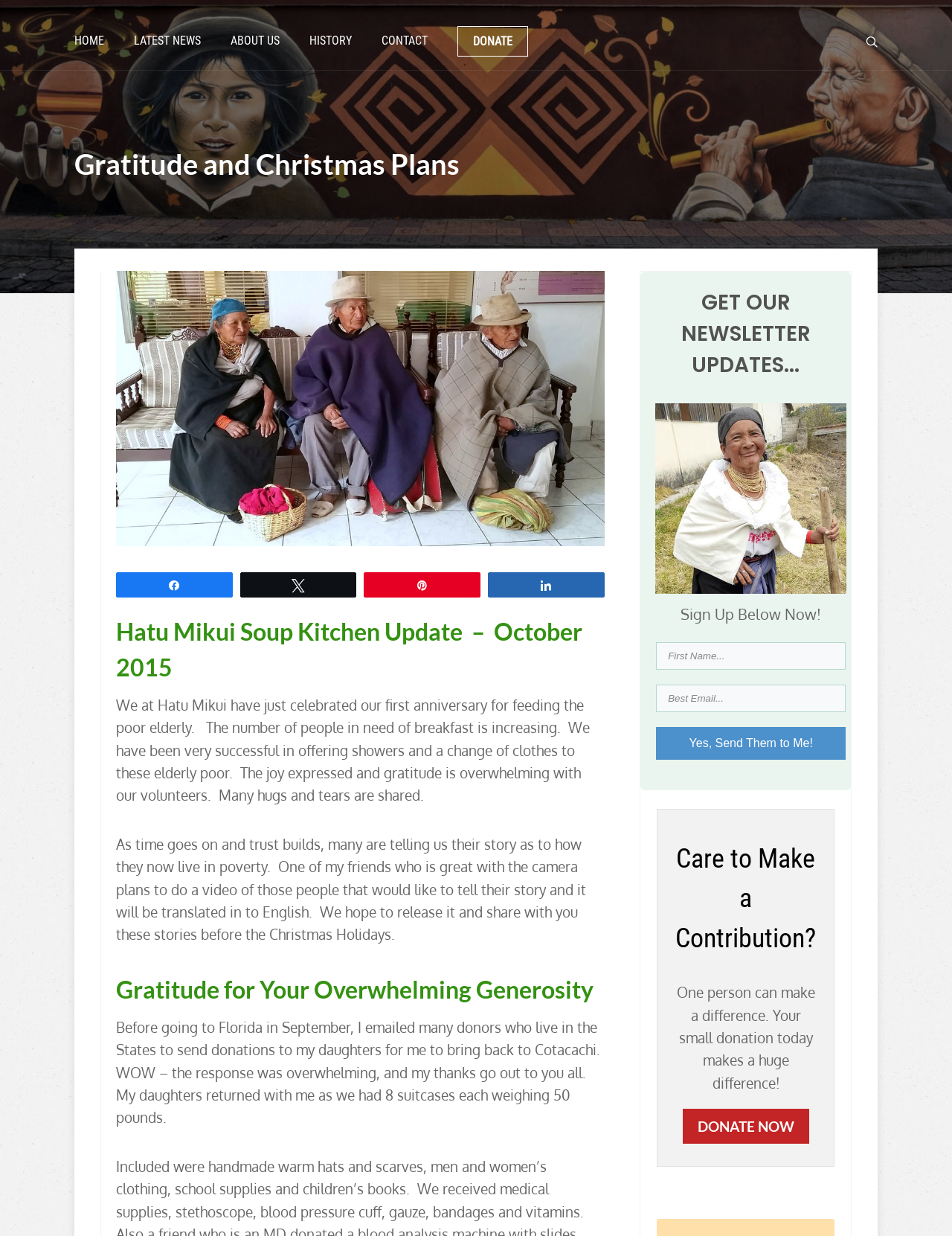Given the description: "Yes, Send Them to Me!", determine the bounding box coordinates of the UI element. The coordinates should be formatted as four float numbers between 0 and 1, [left, top, right, bottom].

[0.689, 0.588, 0.888, 0.615]